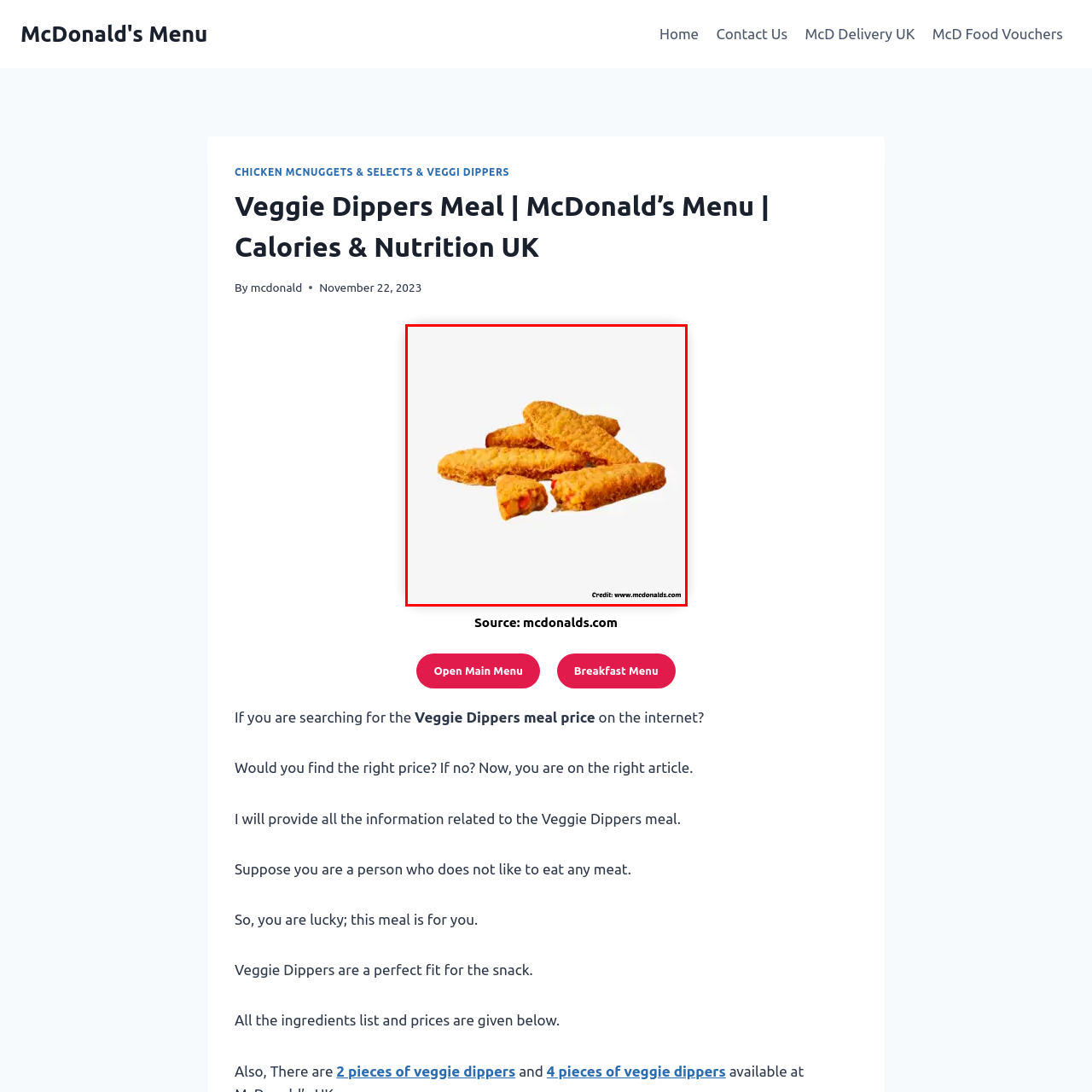What is the texture of the exterior of the dippers?
Examine the image within the red bounding box and give a comprehensive response.

The caption highlights the texture of the exterior of the dippers as 'crunchy', which implies a crispy and firm outer layer, contrasting with the soft interior.